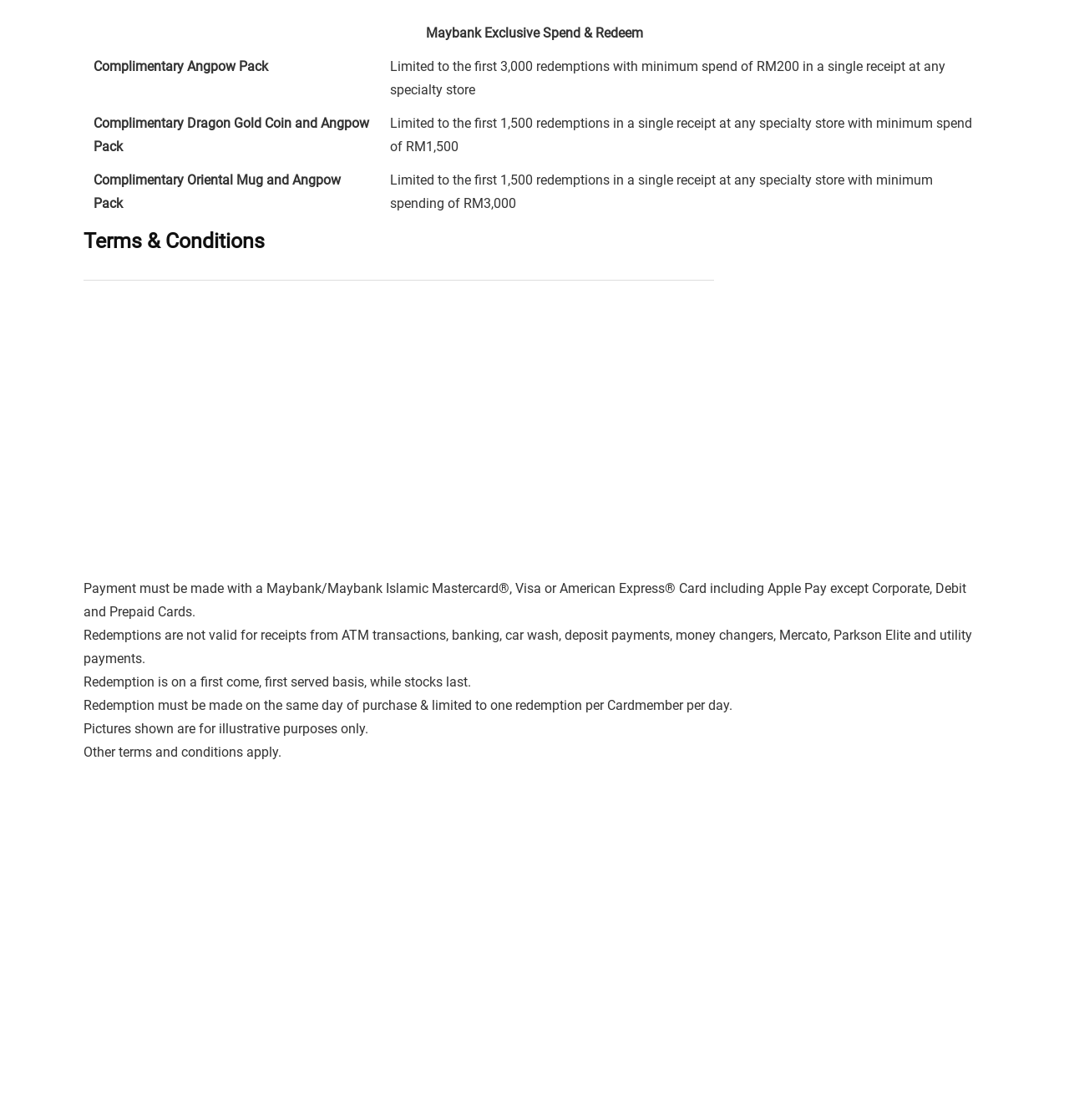What is the purpose of this website?
Examine the webpage screenshot and provide an in-depth answer to the question.

Based on the static text at the bottom of the webpage, it is clear that the website is run by a team of passionate individuals who believe in the power of freebies and discounts to bring joy and savings to everyone. The mission of the website is to make it easier for people to find great deals so they can enjoy more of life's little pleasures without breaking the bank.